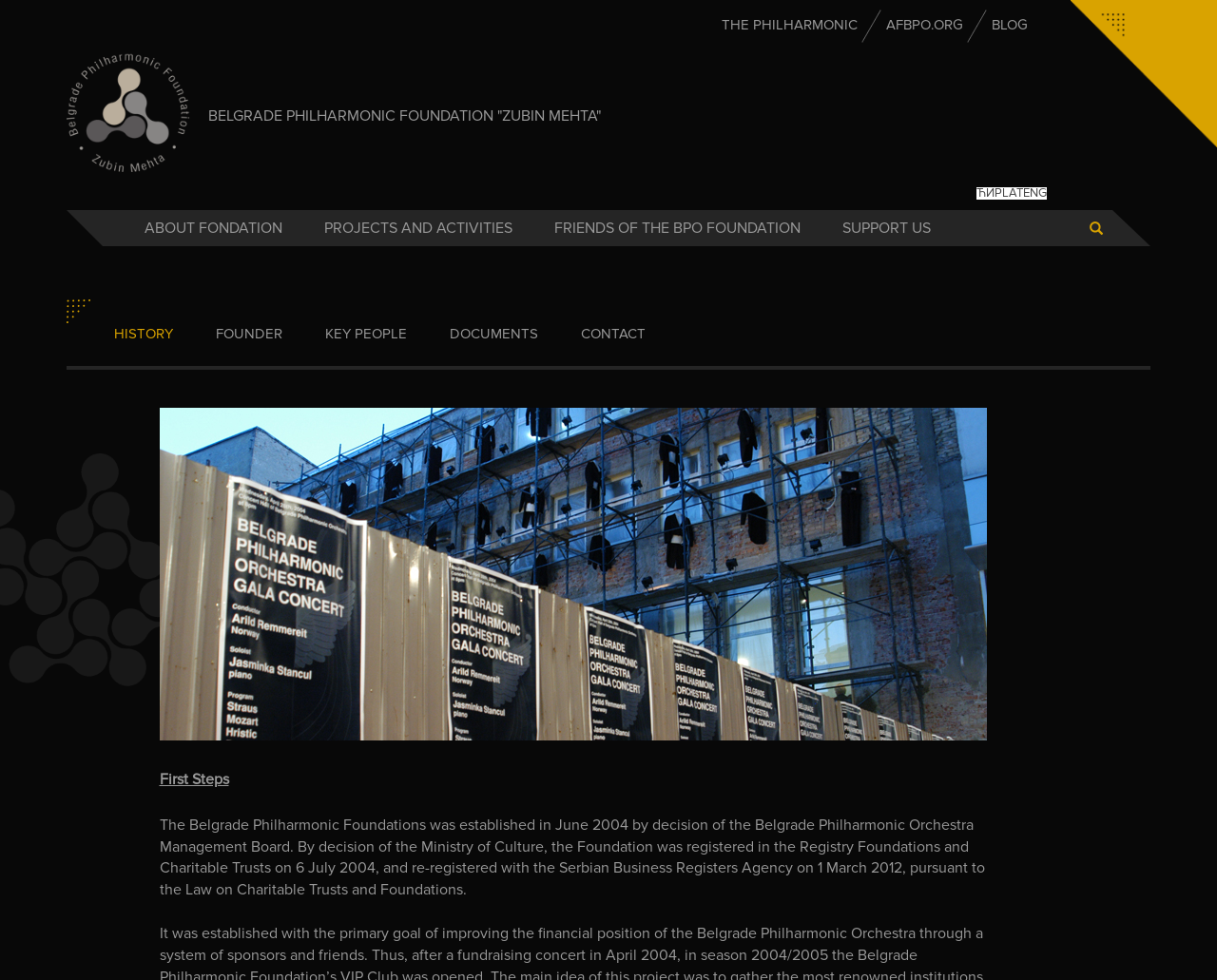Locate the bounding box coordinates of the area where you should click to accomplish the instruction: "Select the 'ENG' language option".

[0.841, 0.191, 0.86, 0.204]